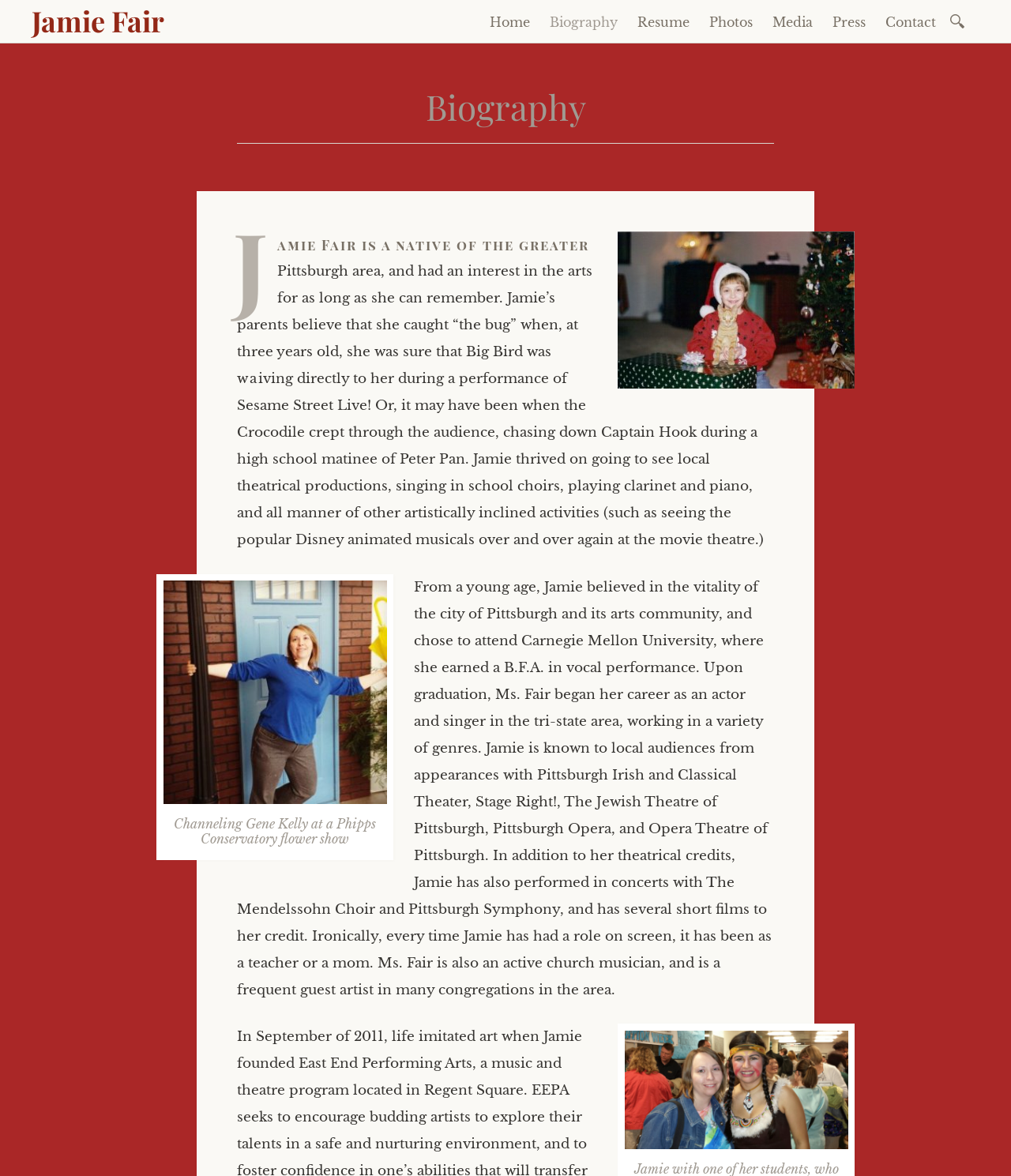Answer the question with a single word or phrase: 
What is Jamie Fair's hometown?

Pittsburgh